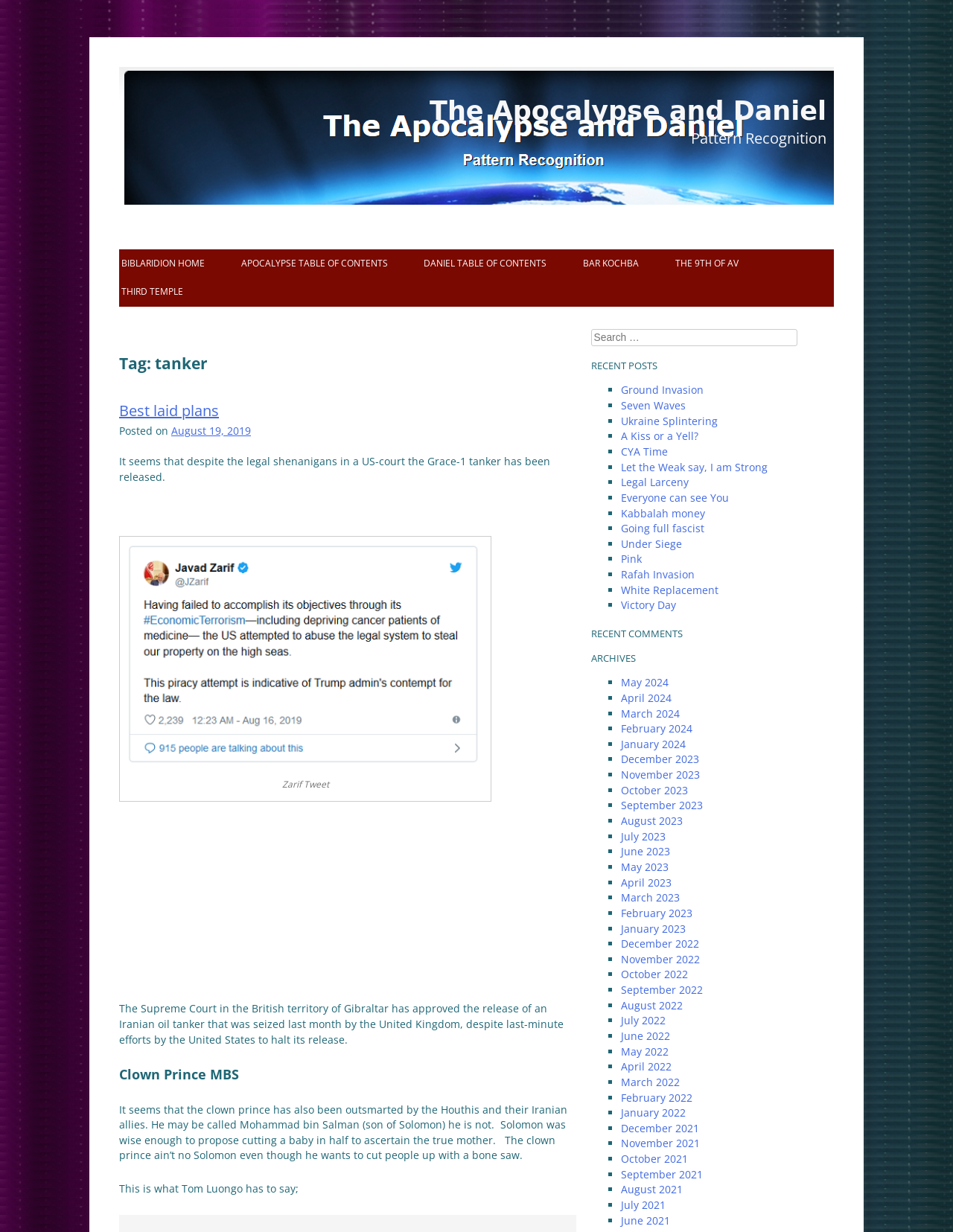Locate the bounding box coordinates of the clickable region necessary to complete the following instruction: "Read the 'Pattern Recognition' heading". Provide the coordinates in the format of four float numbers between 0 and 1, i.e., [left, top, right, bottom].

[0.242, 0.103, 0.867, 0.121]